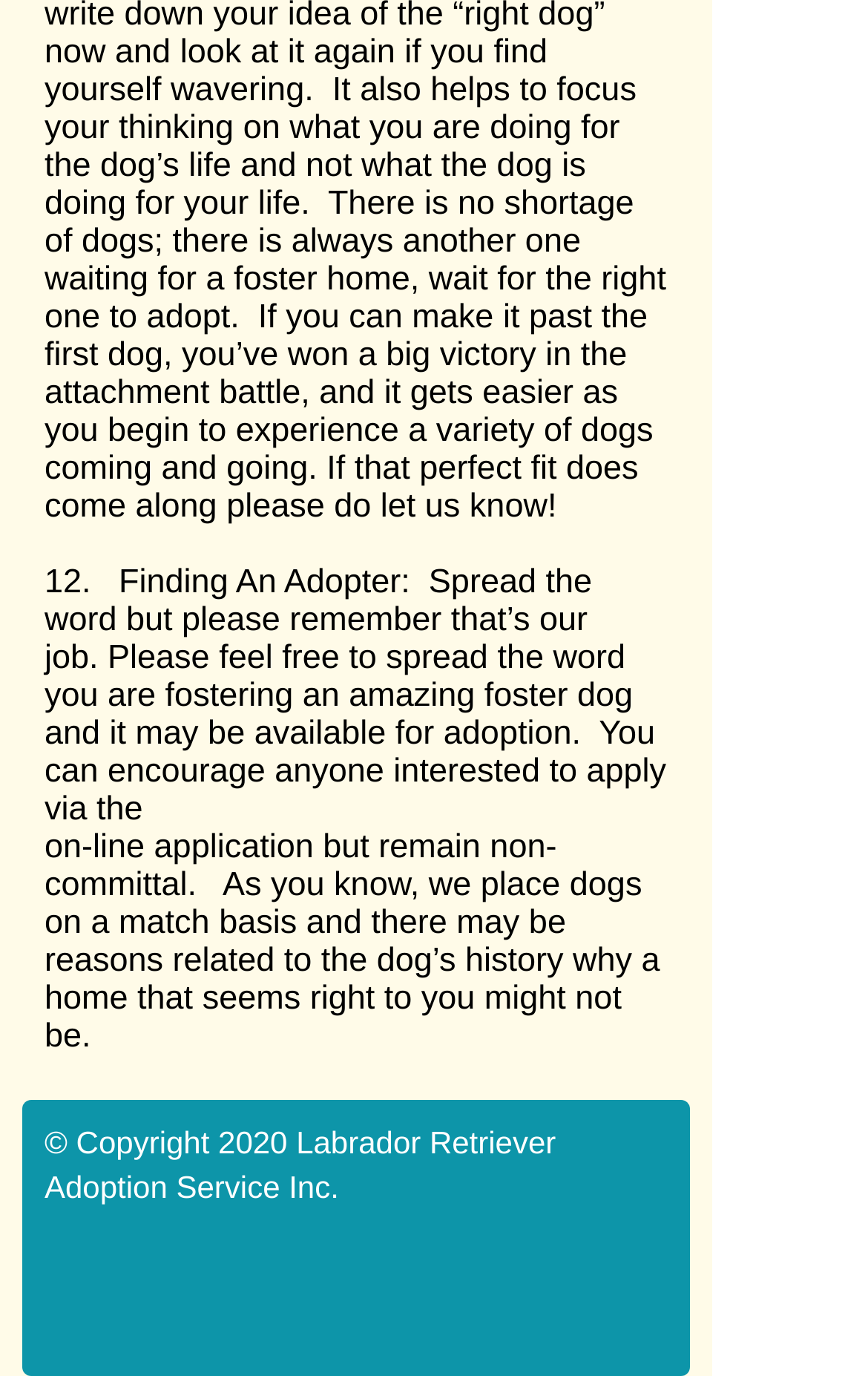Use the details in the image to answer the question thoroughly: 
What social media platforms are available?

I found the social media platforms by looking at the social bar at the bottom of the page, which contains icons for Instagram, Facebook, and Twitter.